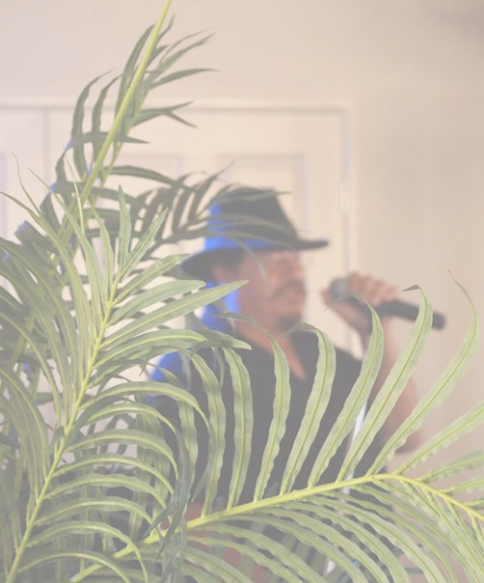Please examine the image and answer the question with a detailed explanation:
What adds a vibrant atmosphere to the scene?

The image features Shane standing in the background, partially obscured by lush green foliage, which adds a vibrant, festive atmosphere to the scene, creating a celebratory mood for the wedding reception.